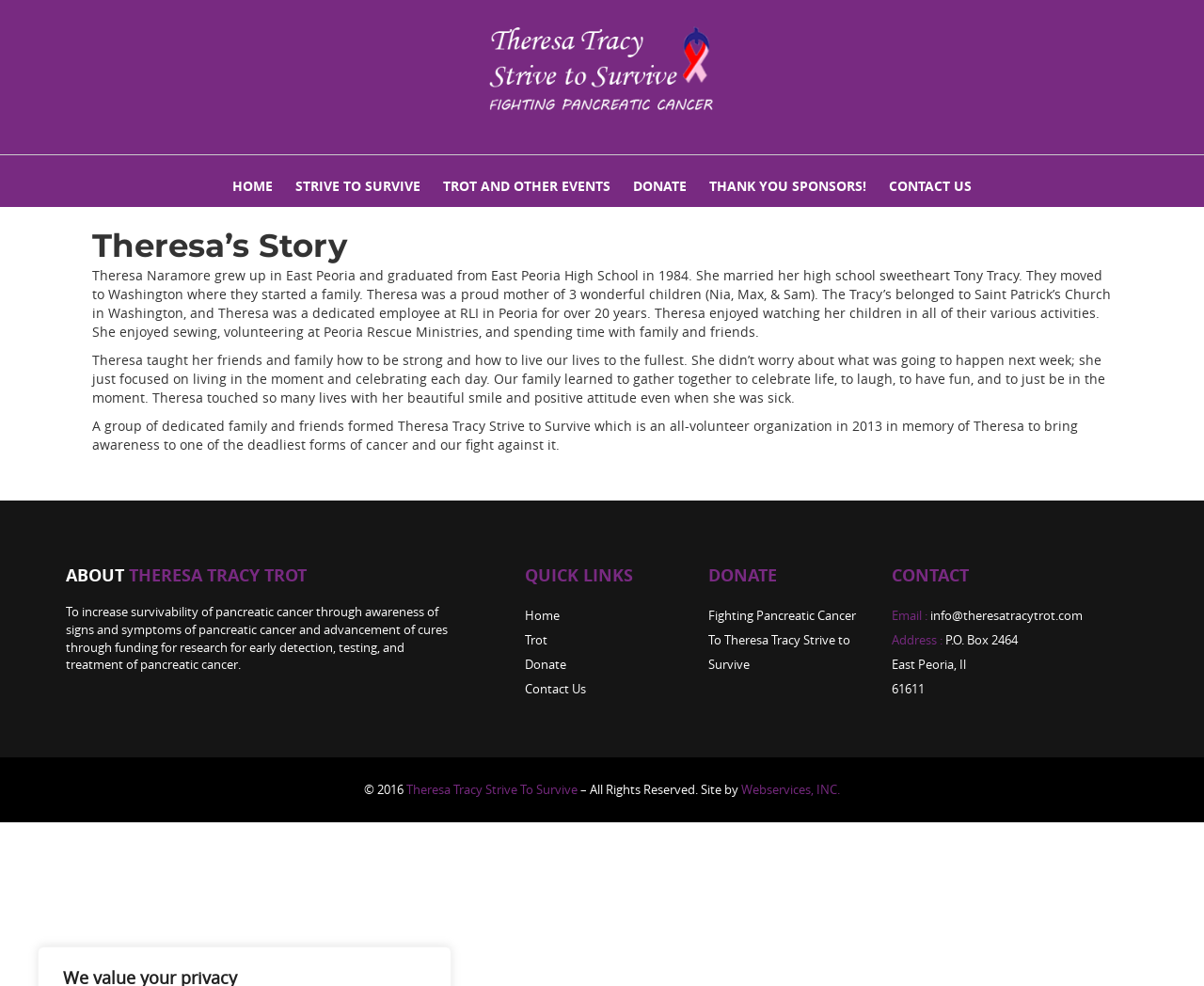What is the purpose of Theresa Tracy Trot?
Please answer the question as detailed as possible.

According to the text, the purpose of Theresa Tracy Trot is to increase survivability of pancreatic cancer through awareness of signs and symptoms of pancreatic cancer and advancement of cures through funding for research for early detection, testing, and treatment of pancreatic cancer.